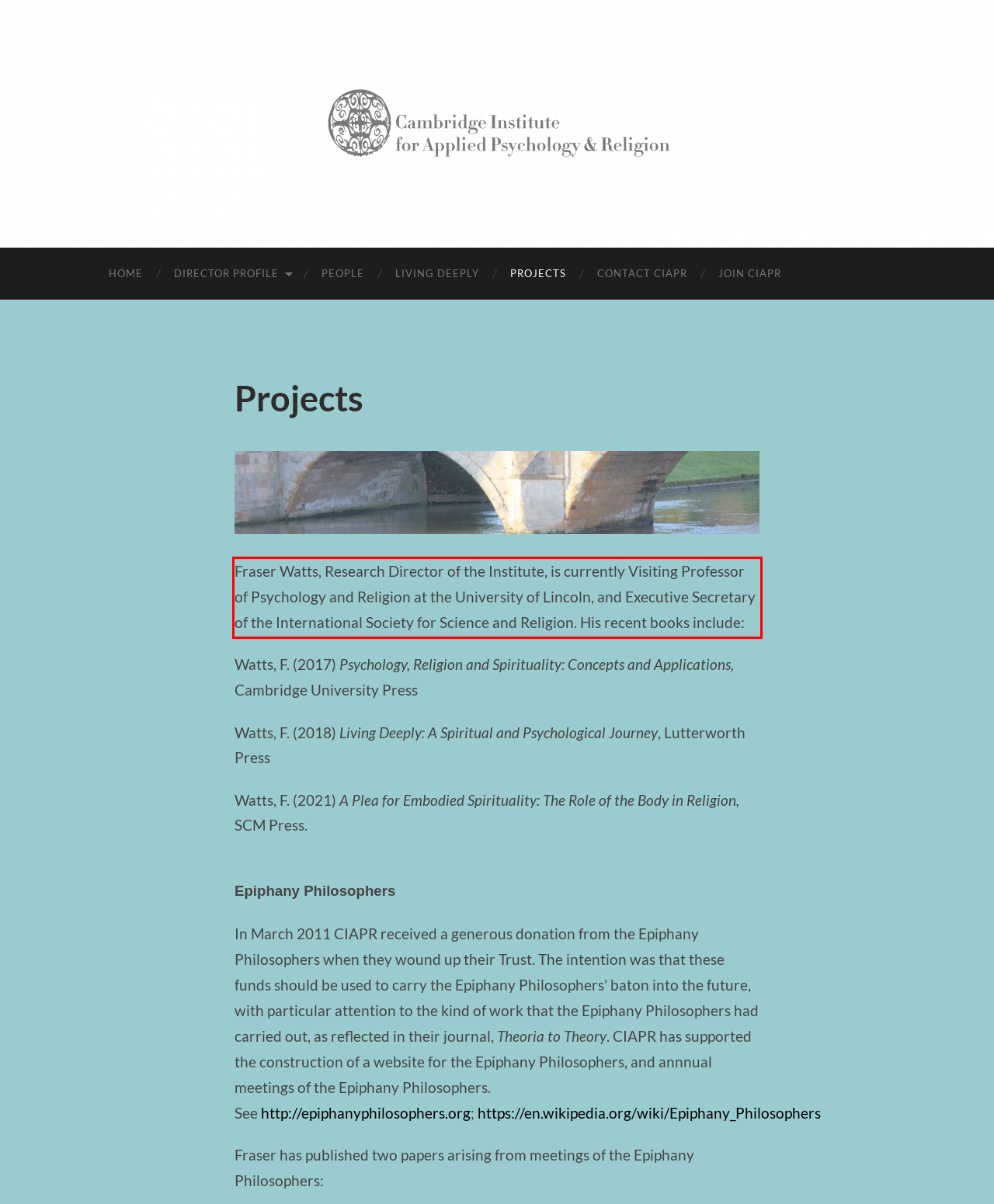Using the provided screenshot of a webpage, recognize the text inside the red rectangle bounding box by performing OCR.

Fraser Watts, Research Director of the Institute, is currently Visiting Professor of Psychology and Religion at the University of Lincoln, and Executive Secretary of the International Society for Science and Religion. His recent books include: